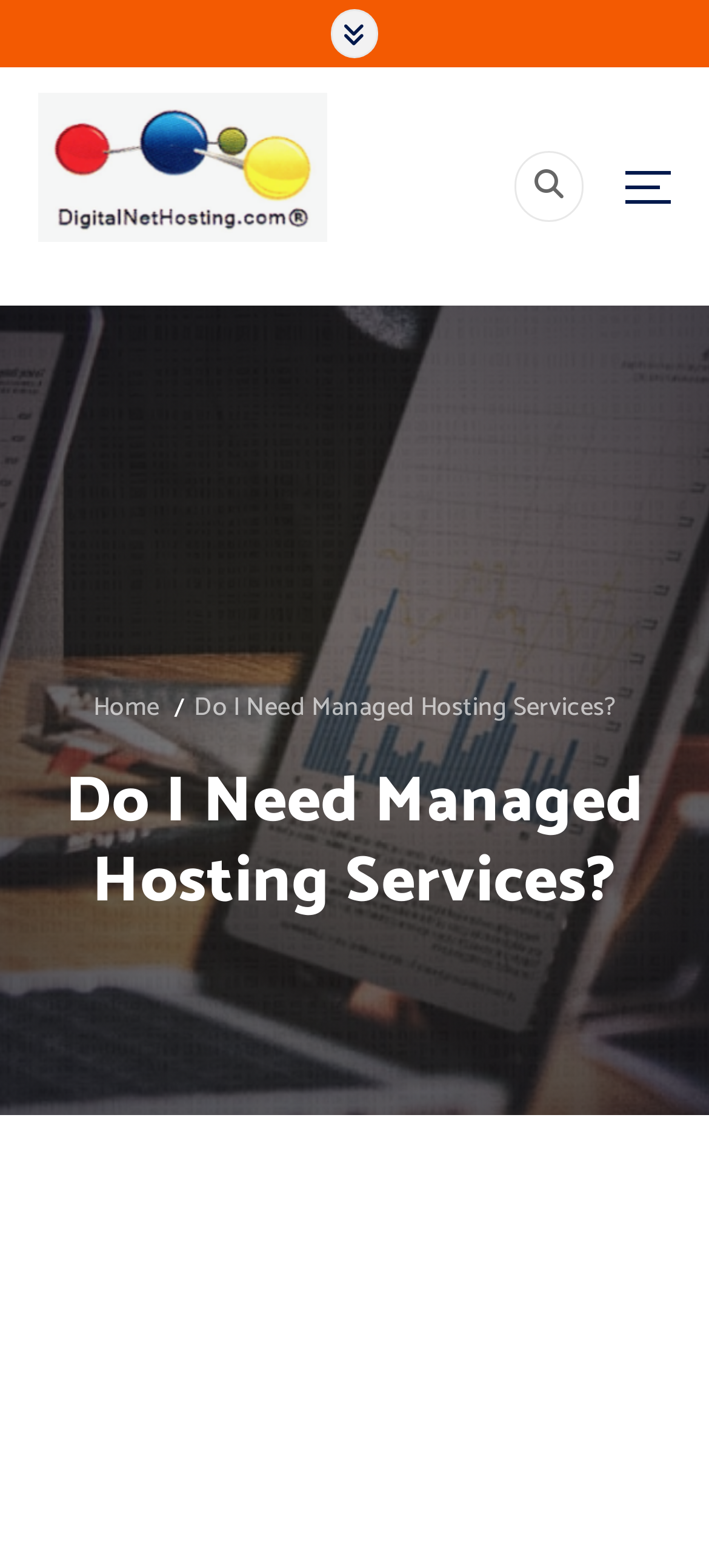Write a detailed summary of the webpage, including text, images, and layout.

The webpage is about determining the need for managed hosting services, particularly for e-commerce businesses with high traffic volume. 

At the top of the page, there is a button on the left side, followed by a link with an image on the same line. The link contains an image, and its text is not specified. Below this link, there is a static text "Comprehensive Managed Services". 

On the right side of the page, there are two buttons, one next to the other. 

The main content of the page starts with a heading "Do I Need Managed Hosting Services?" which spans almost the entire width of the page. 

The webpage also has a navigation menu with two links, "Home" and "Do I Need Managed Hosting Services?", placed vertically below the top elements.